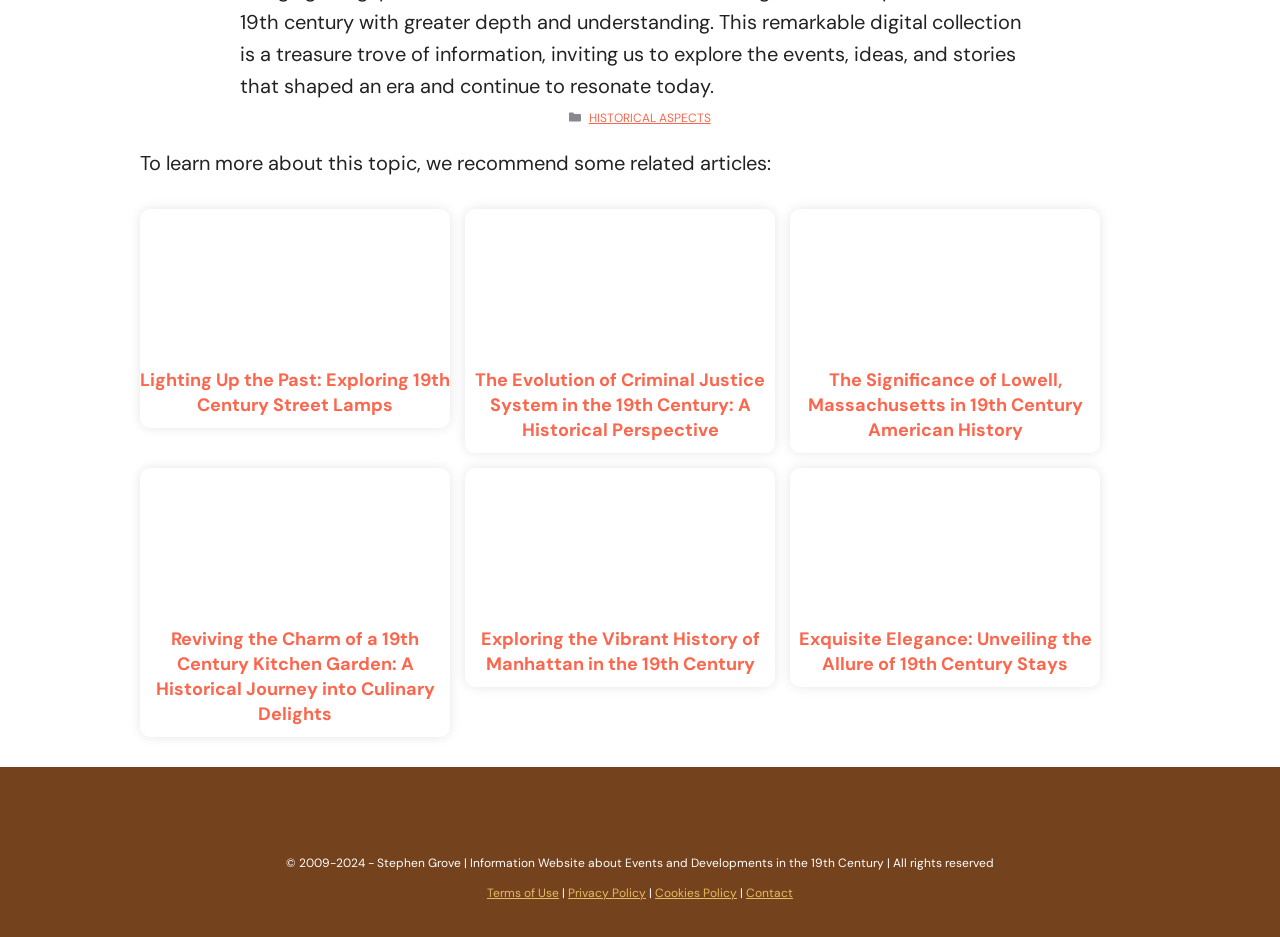Please identify the bounding box coordinates of the element's region that I should click in order to complete the following instruction: "View the article 'Lighting Up the Past: Exploring 19th Century Street Lamps'". The bounding box coordinates consist of four float numbers between 0 and 1, i.e., [left, top, right, bottom].

[0.109, 0.362, 0.352, 0.446]